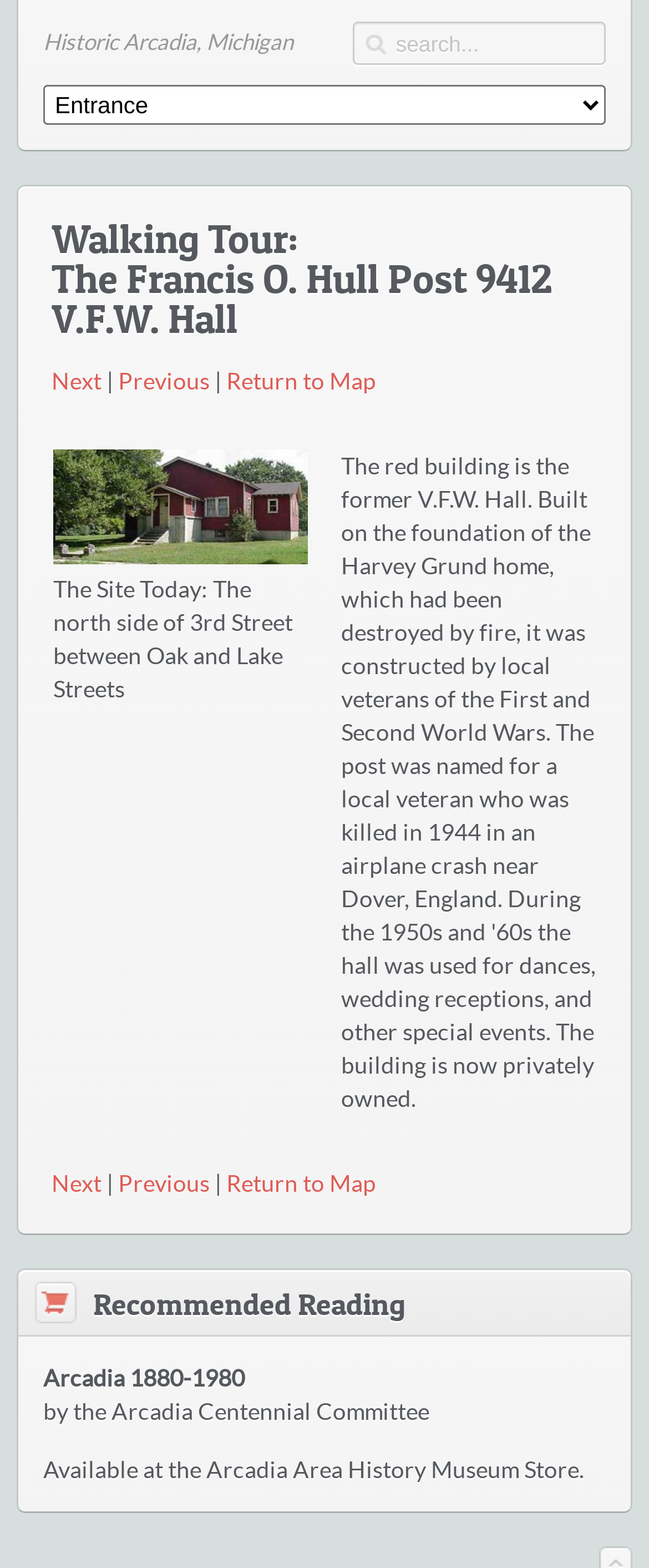Specify the bounding box coordinates for the region that must be clicked to perform the given instruction: "Click on the link to the next page".

[0.079, 0.235, 0.164, 0.252]